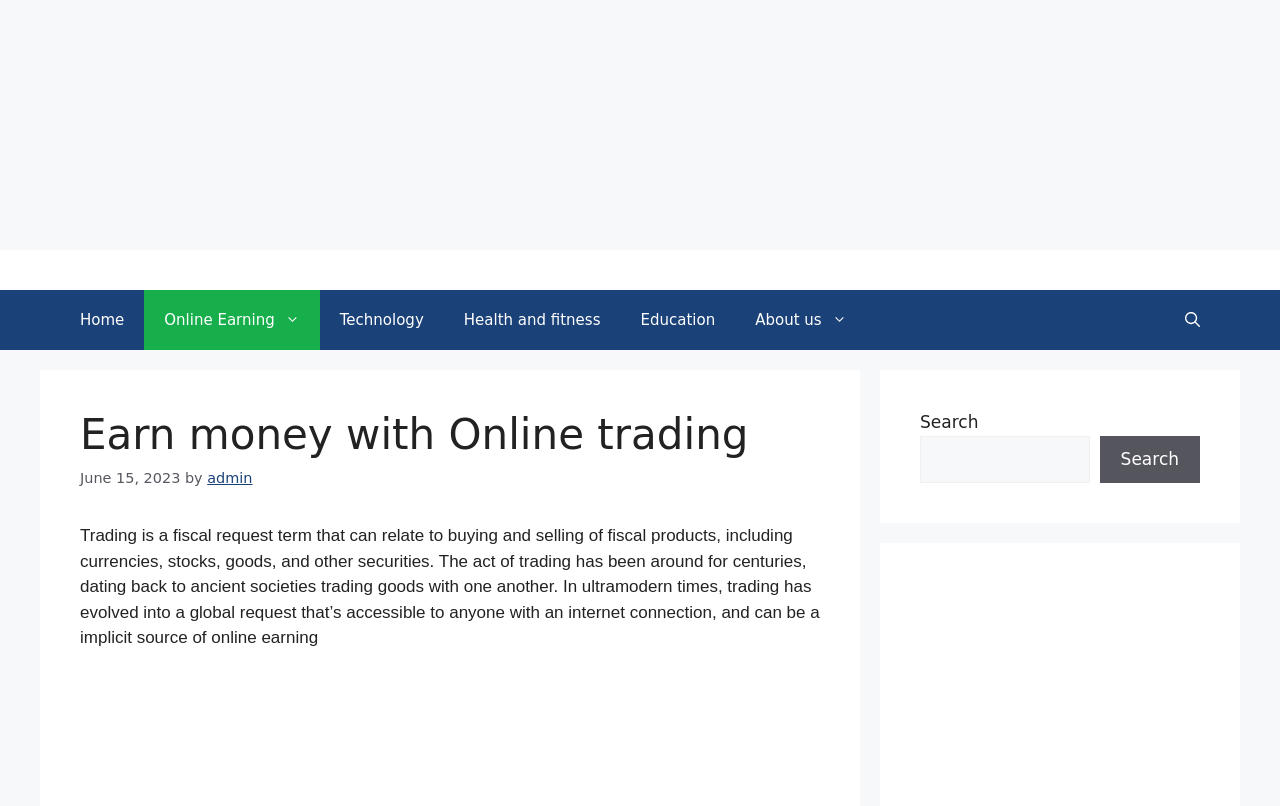Find the bounding box coordinates of the area that needs to be clicked in order to achieve the following instruction: "Visit the About us page". The coordinates should be specified as four float numbers between 0 and 1, i.e., [left, top, right, bottom].

[0.574, 0.36, 0.677, 0.434]